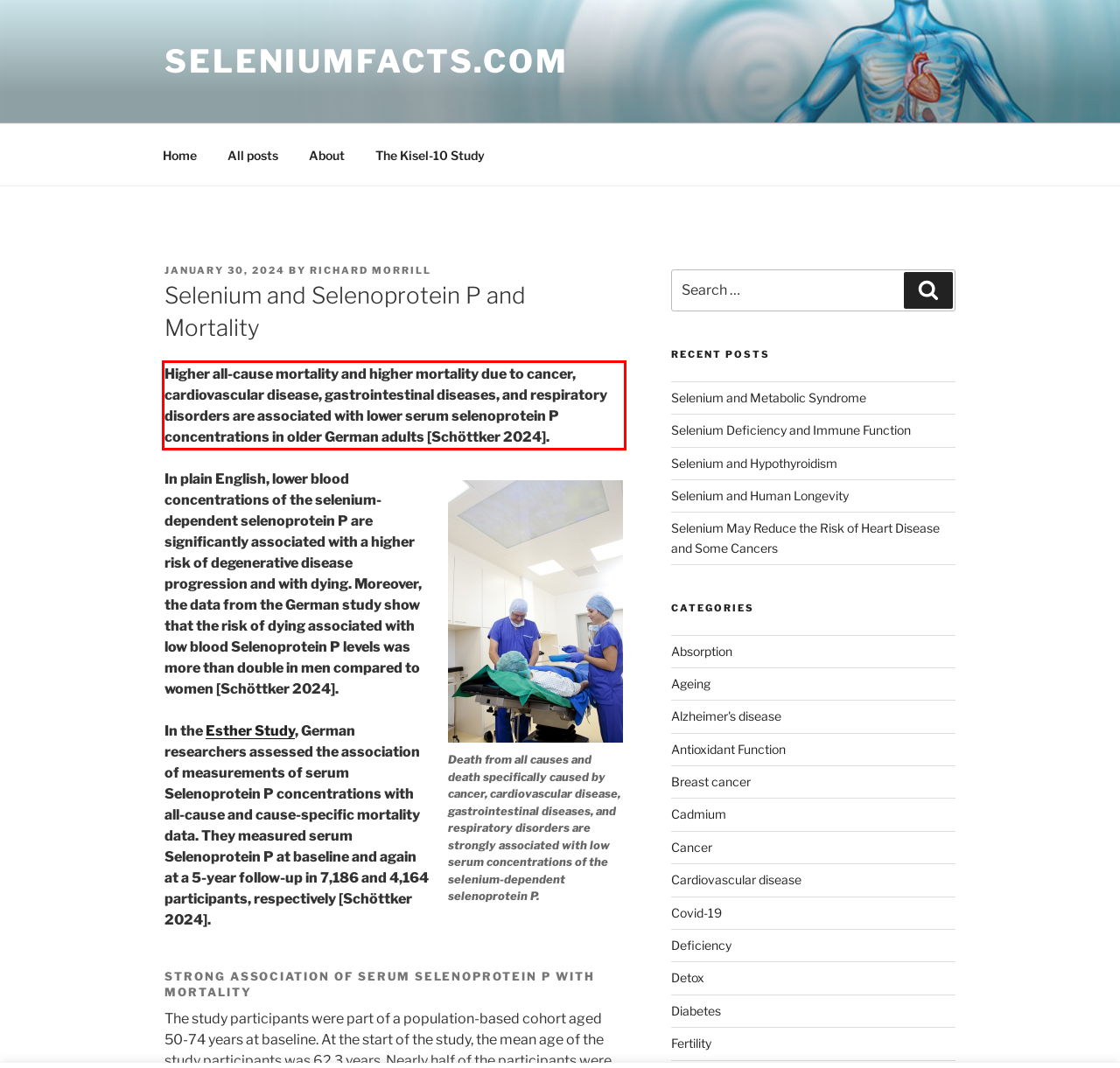With the given screenshot of a webpage, locate the red rectangle bounding box and extract the text content using OCR.

Higher all-cause mortality and higher mortality due to cancer, cardiovascular disease, gastrointestinal diseases, and respiratory disorders are associated with lower serum selenoprotein P concentrations in older German adults [Schöttker 2024].